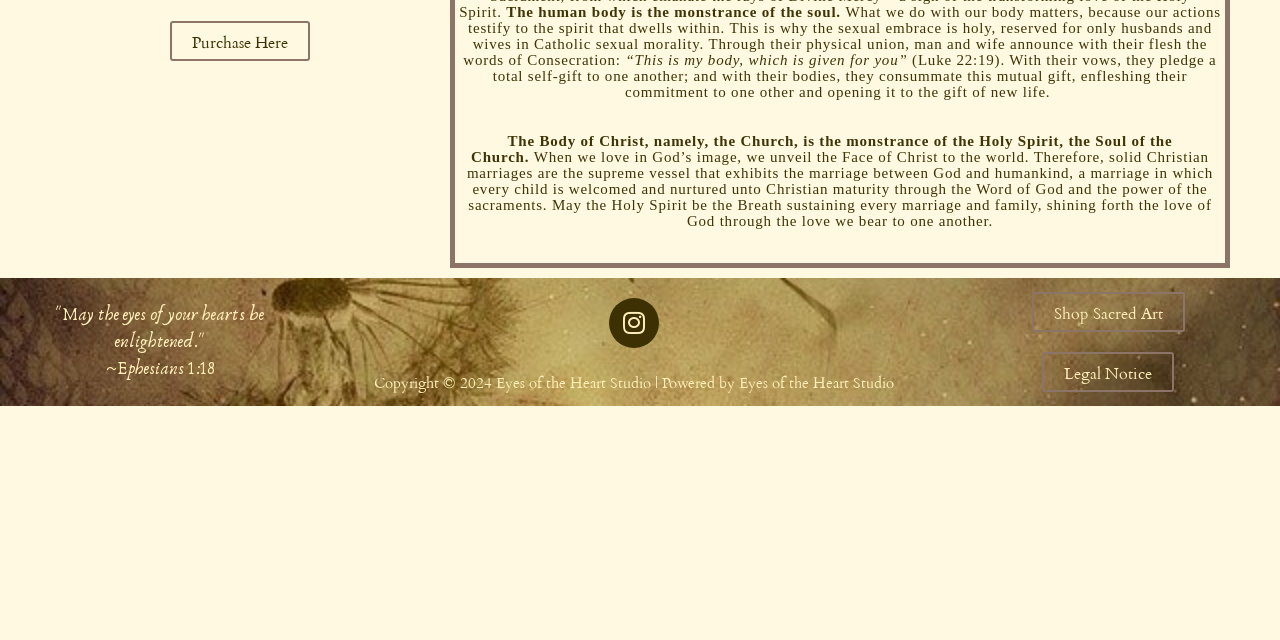Determine the bounding box coordinates of the UI element described by: "Legal Notice".

[0.814, 0.549, 0.917, 0.612]